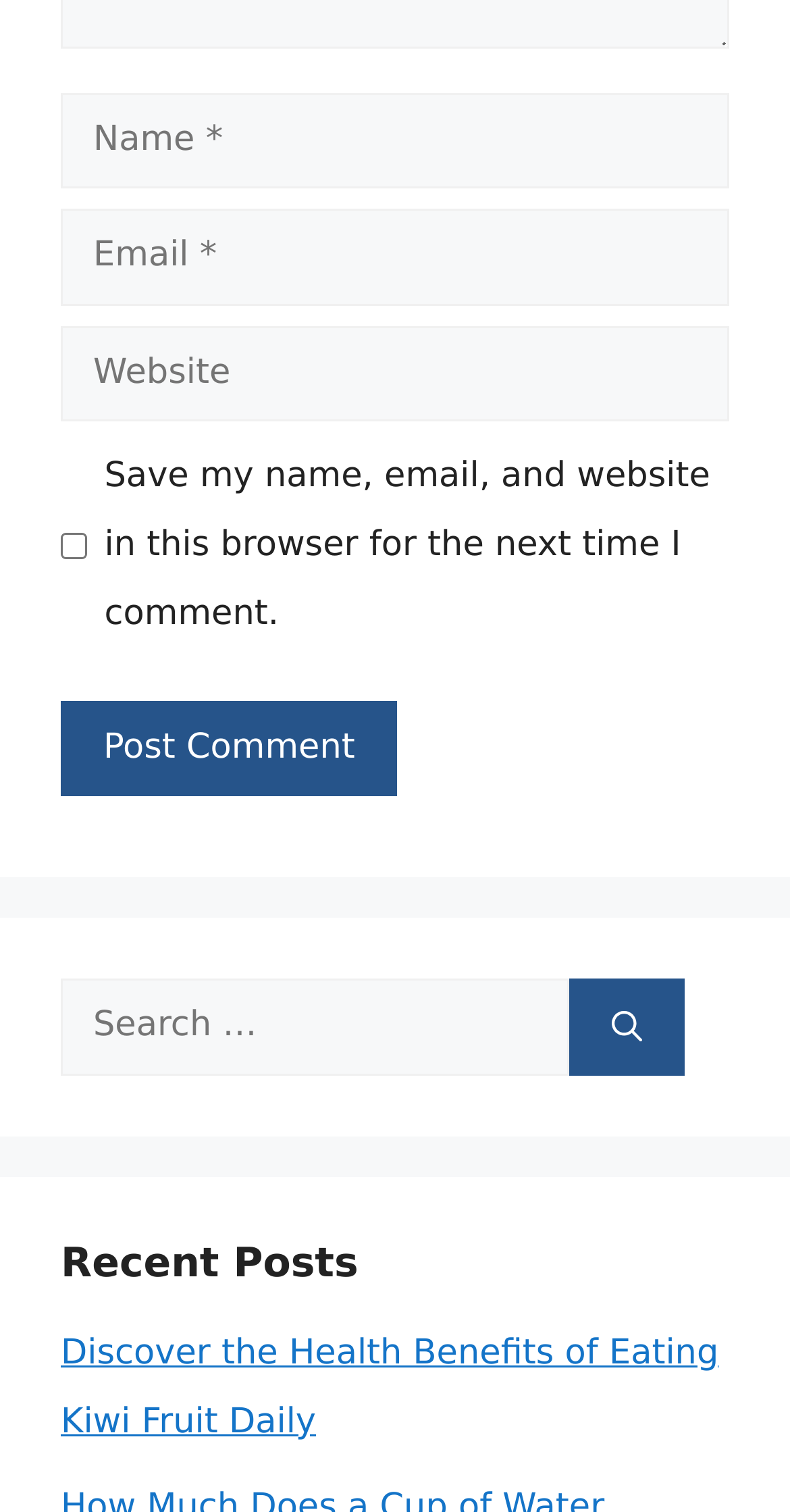Pinpoint the bounding box coordinates of the area that should be clicked to complete the following instruction: "Enter your name". The coordinates must be given as four float numbers between 0 and 1, i.e., [left, top, right, bottom].

[0.077, 0.061, 0.923, 0.125]